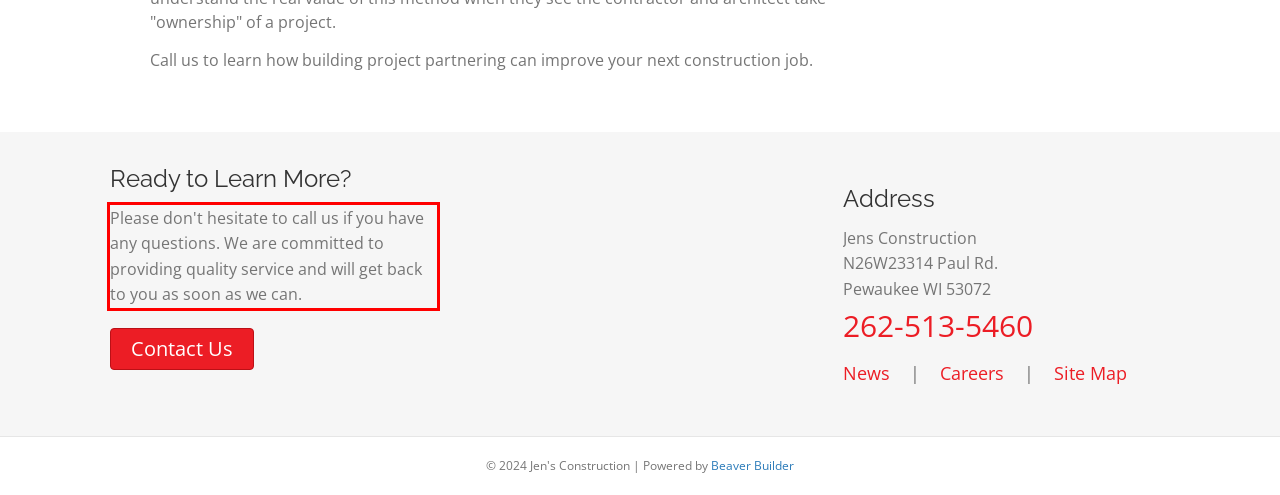The screenshot you have been given contains a UI element surrounded by a red rectangle. Use OCR to read and extract the text inside this red rectangle.

Please don't hesitate to call us if you have any questions. We are committed to providing quality service and will get back to you as soon as we can.